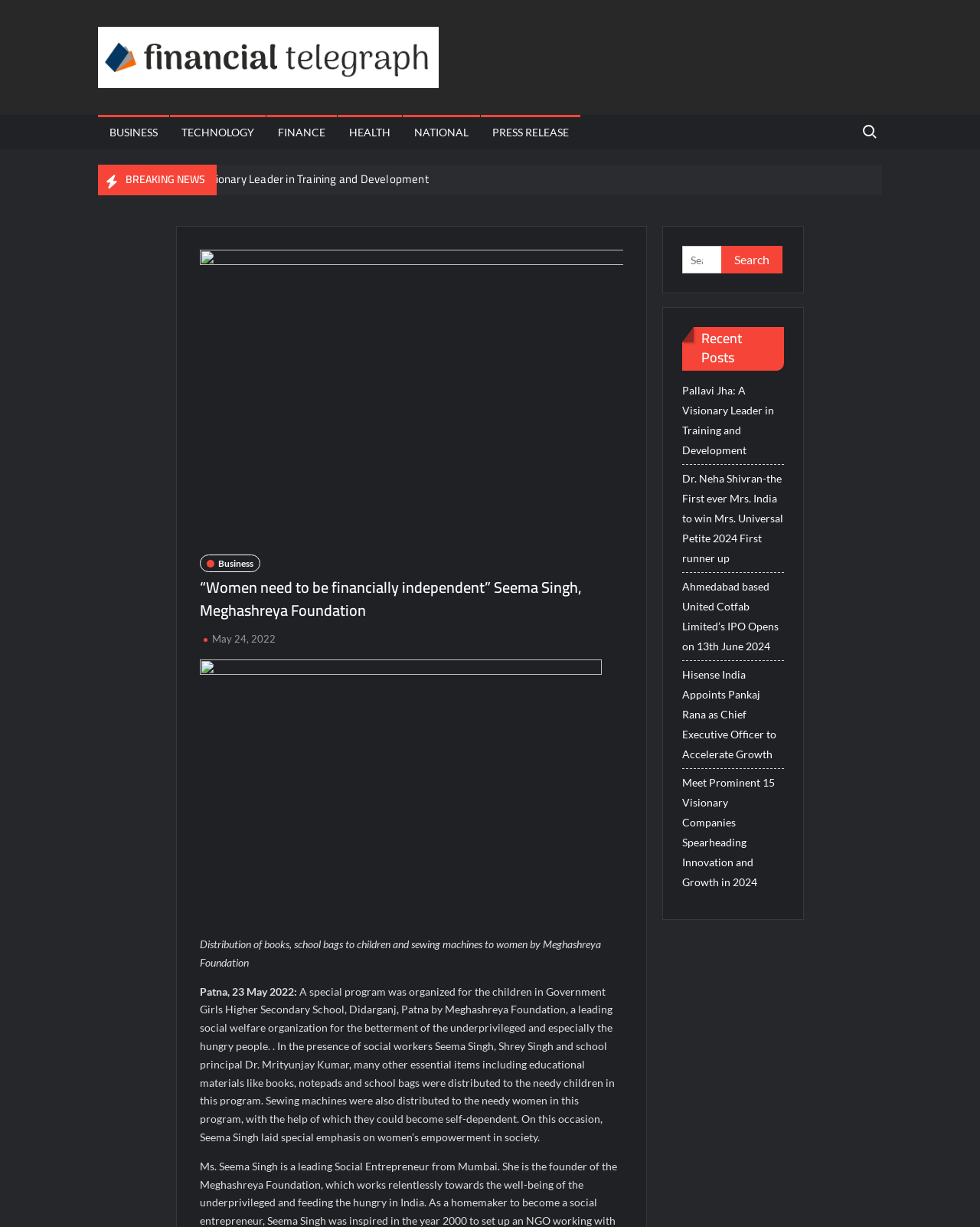Predict the bounding box coordinates for the UI element described as: "Business". The coordinates should be four float numbers between 0 and 1, presented as [left, top, right, bottom].

[0.1, 0.094, 0.173, 0.122]